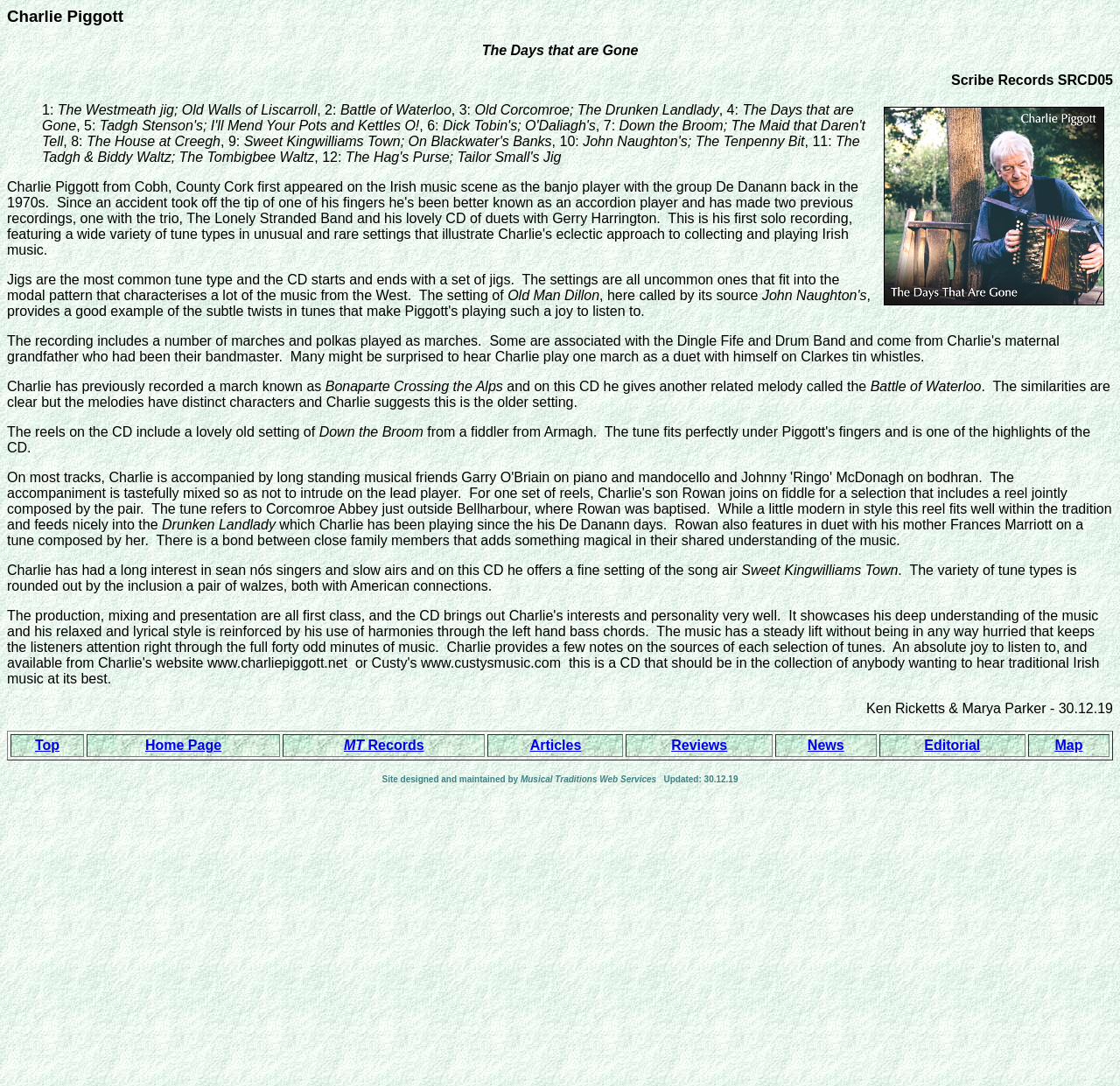Determine the bounding box coordinates of the region I should click to achieve the following instruction: "Visit the 'Home Page'". Ensure the bounding box coordinates are four float numbers between 0 and 1, i.e., [left, top, right, bottom].

[0.13, 0.679, 0.198, 0.693]